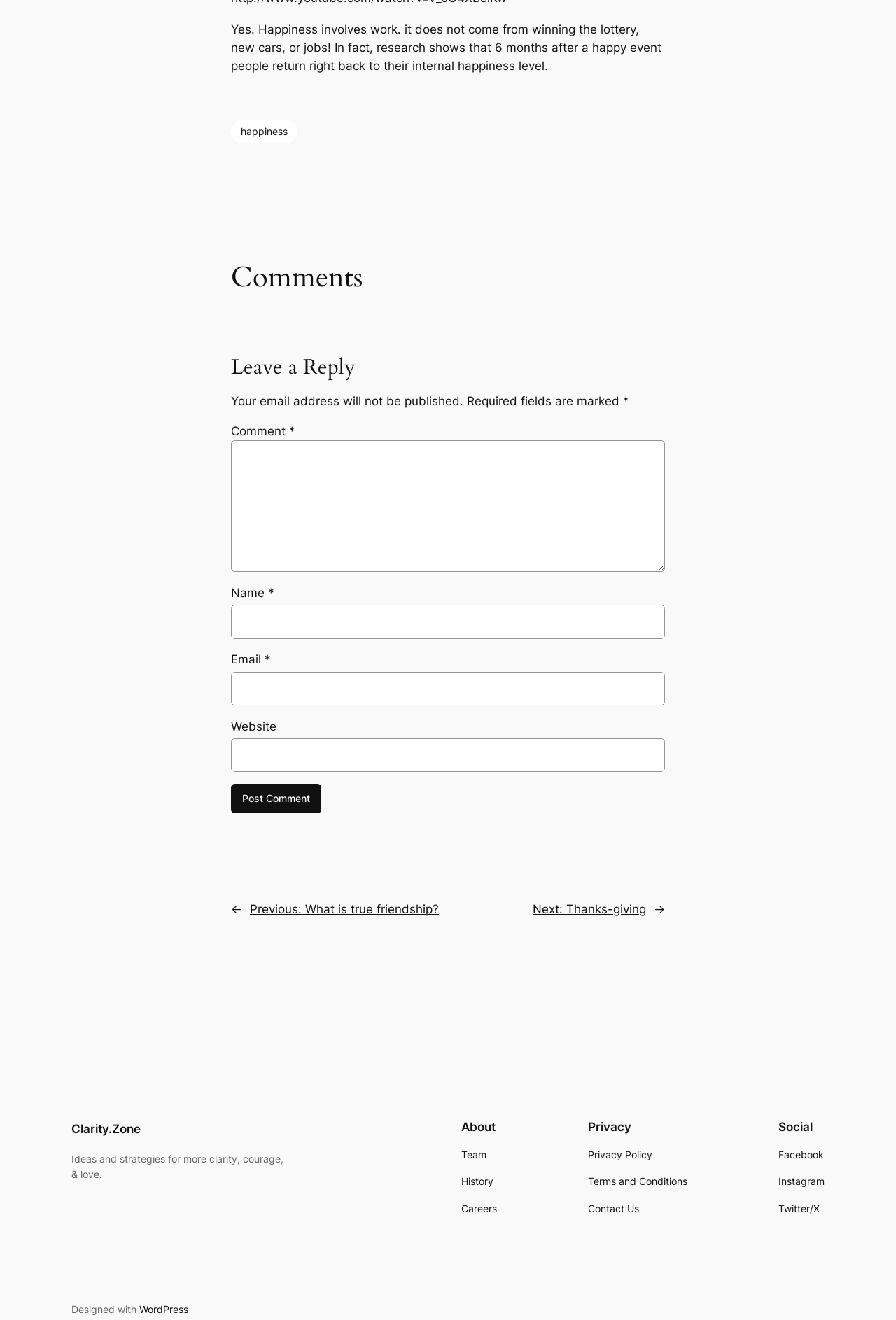What is the website built with?
From the details in the image, provide a complete and detailed answer to the question.

The website is built with WordPress, as indicated by the static text 'Designed with' and the link 'WordPress' at the bottom of the webpage.